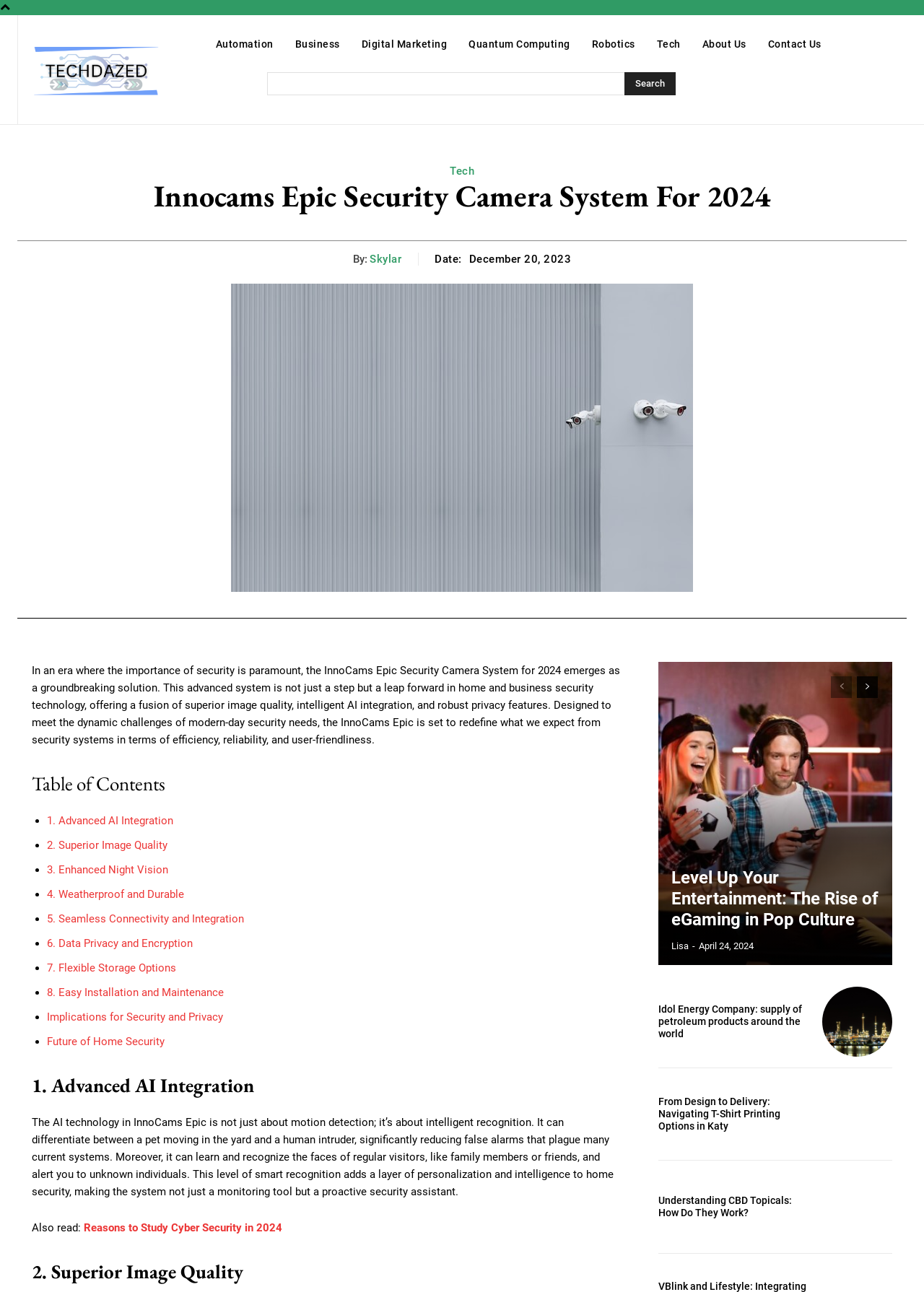Kindly determine the bounding box coordinates of the area that needs to be clicked to fulfill this instruction: "Read the article 'Reasons to Study Cyber Security in 2024'".

[0.091, 0.945, 0.305, 0.955]